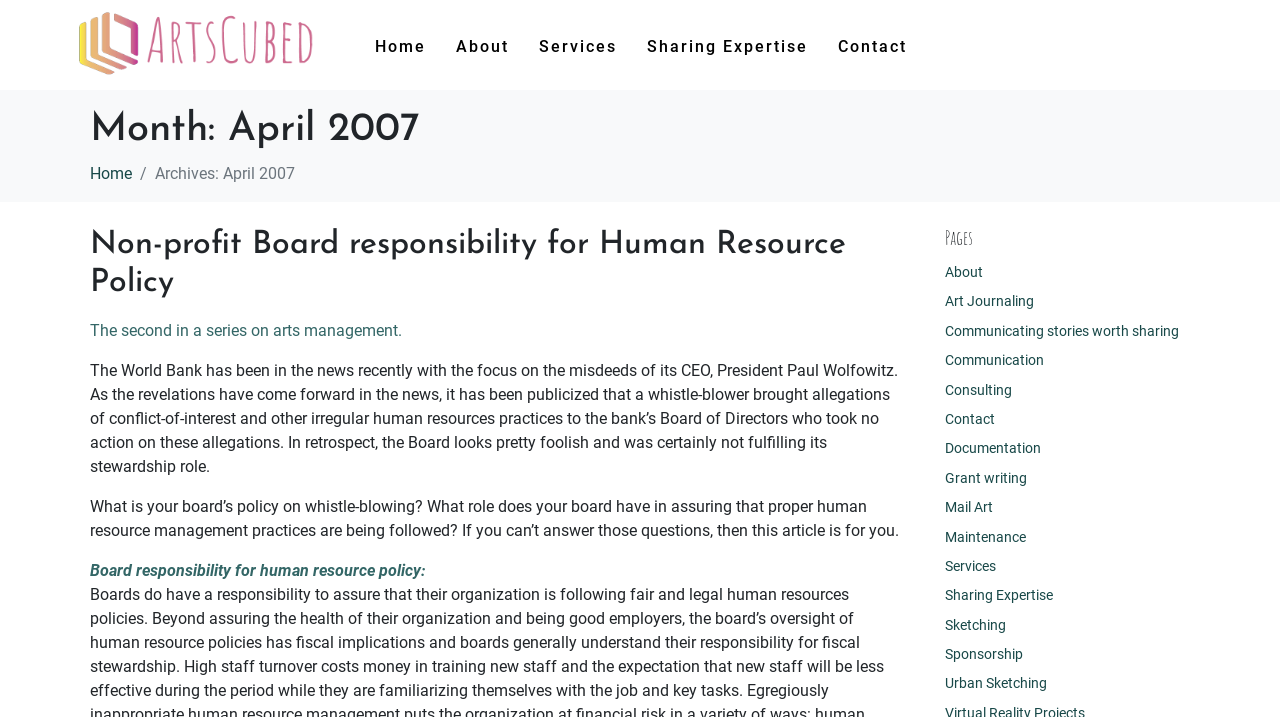Find the bounding box coordinates of the clickable area required to complete the following action: "Click on the 'Home' link".

[0.289, 0.004, 0.337, 0.121]